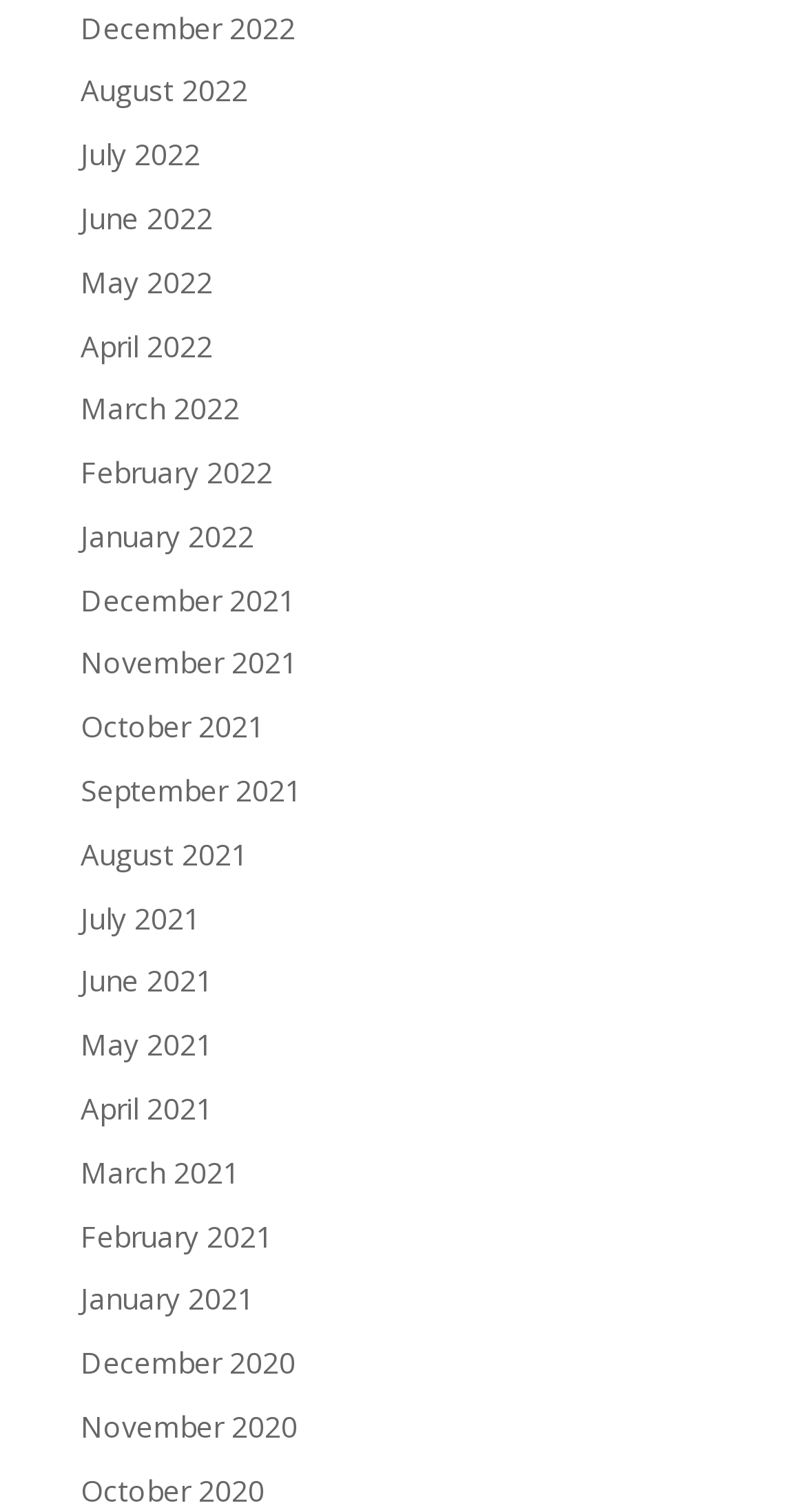Please identify the bounding box coordinates of the area that needs to be clicked to follow this instruction: "check January 2022".

[0.1, 0.341, 0.315, 0.367]